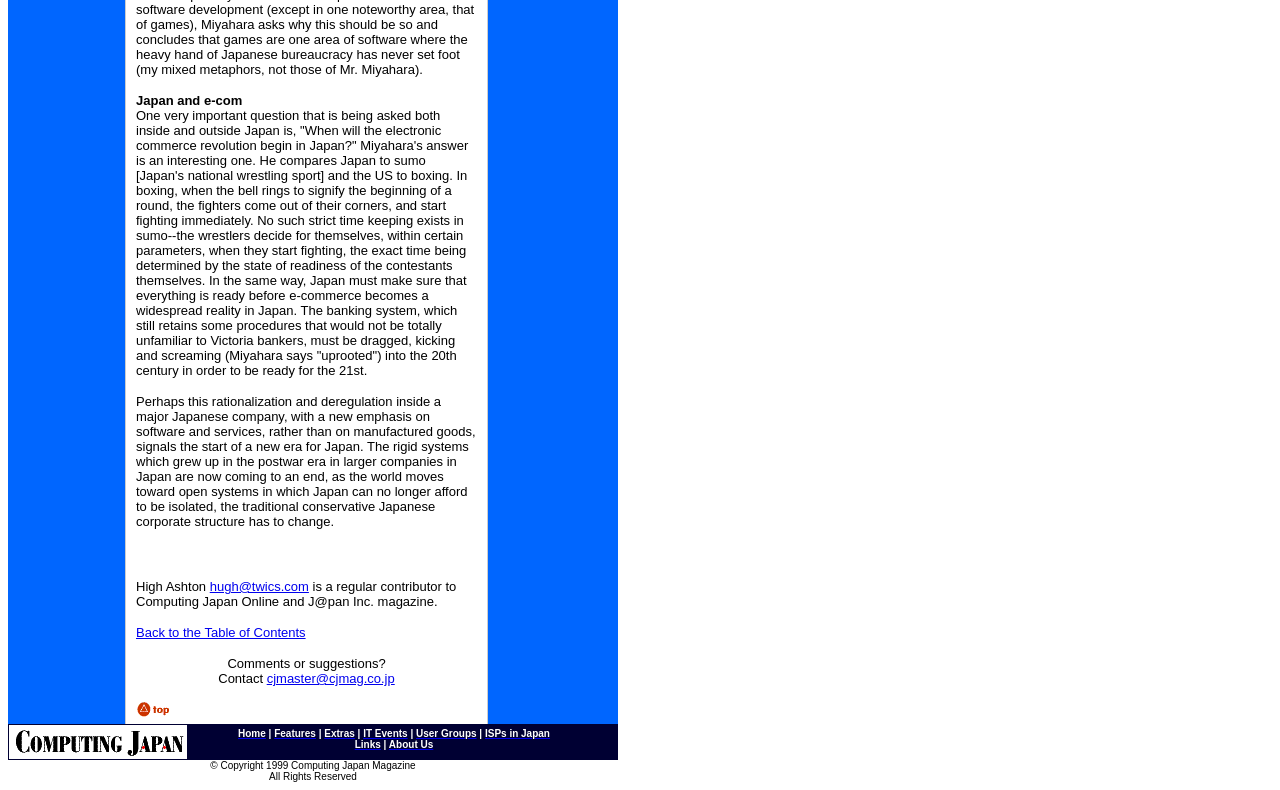Determine the bounding box coordinates of the area to click in order to meet this instruction: "Visit the home page".

[0.186, 0.921, 0.208, 0.935]